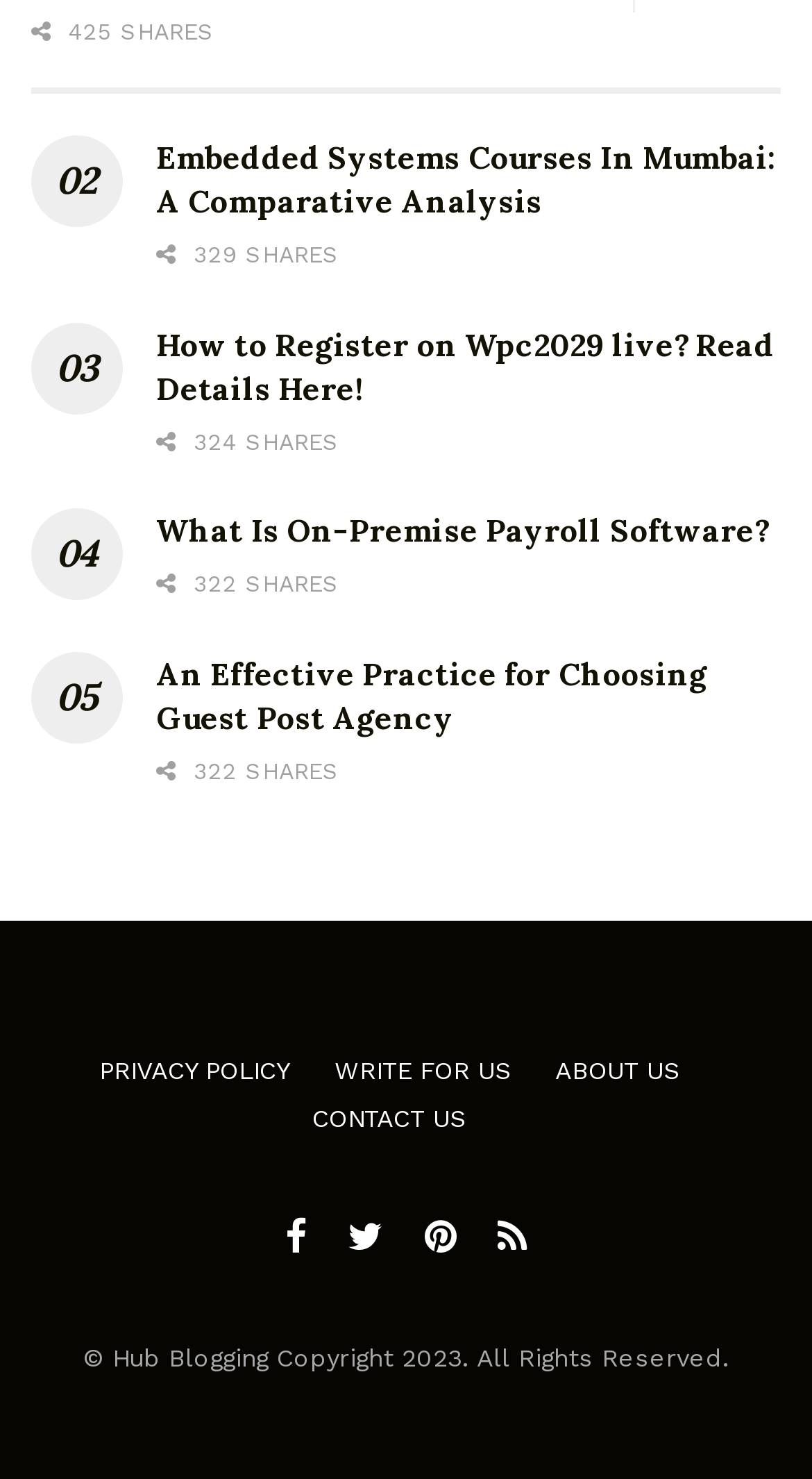Specify the bounding box coordinates of the area that needs to be clicked to achieve the following instruction: "Check the Privacy Policy".

[0.122, 0.714, 0.358, 0.734]